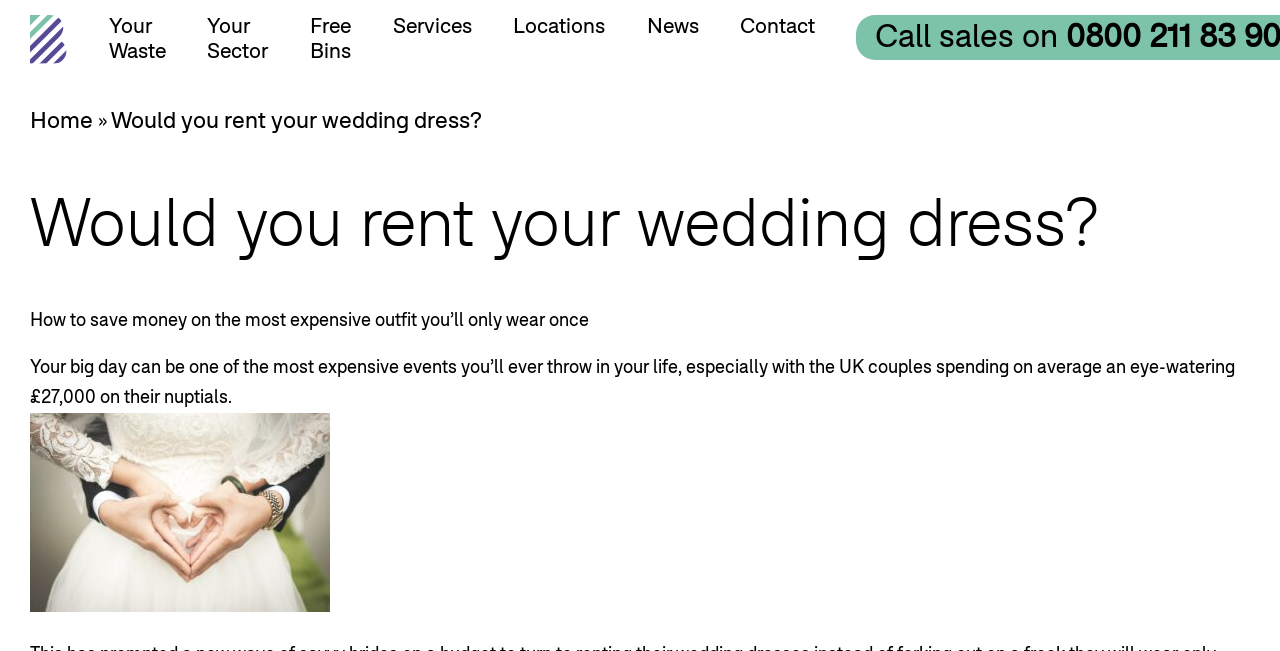Please indicate the bounding box coordinates for the clickable area to complete the following task: "Go to 'Your Waste' page". The coordinates should be specified as four float numbers between 0 and 1, i.e., [left, top, right, bottom].

[0.069, 0.023, 0.146, 0.123]